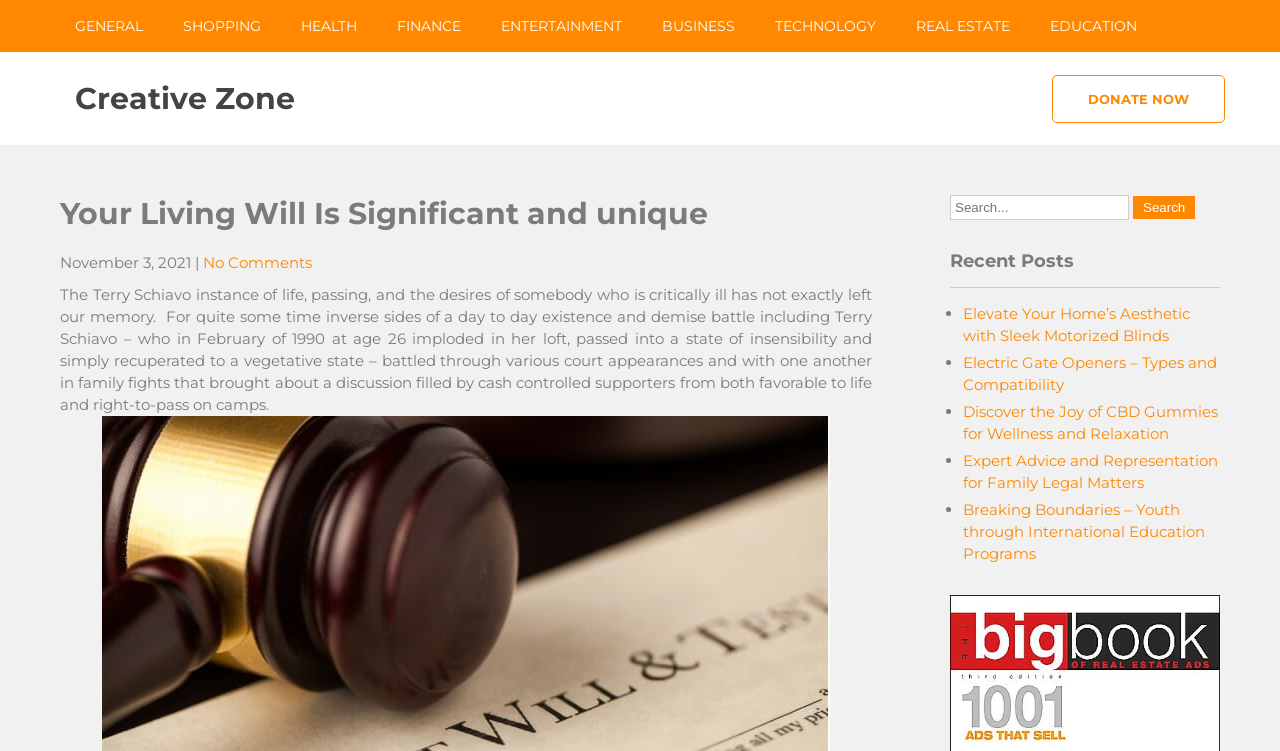Could you locate the bounding box coordinates for the section that should be clicked to accomplish this task: "view products".

None